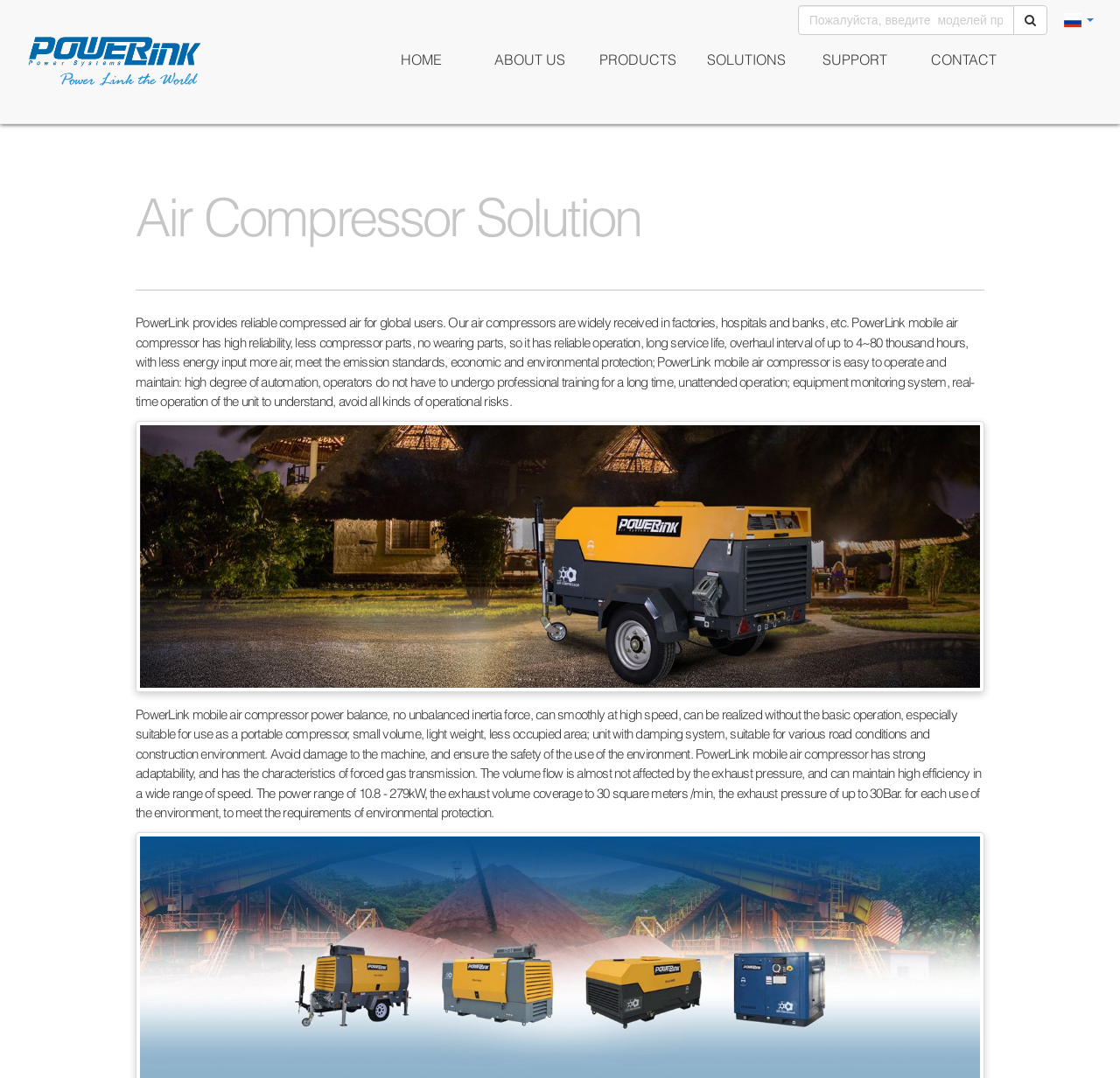Provide the bounding box coordinates, formatted as (top-left x, top-left y, bottom-right x, bottom-right y), with all values being floating point numbers between 0 and 1. Identify the bounding box of the UI element that matches the description: ABOUT US

[0.435, 0.023, 0.511, 0.088]